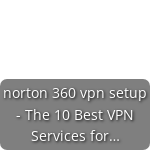What is the list titled?
Using the visual information, reply with a single word or short phrase.

The 10 Best VPN Services for...